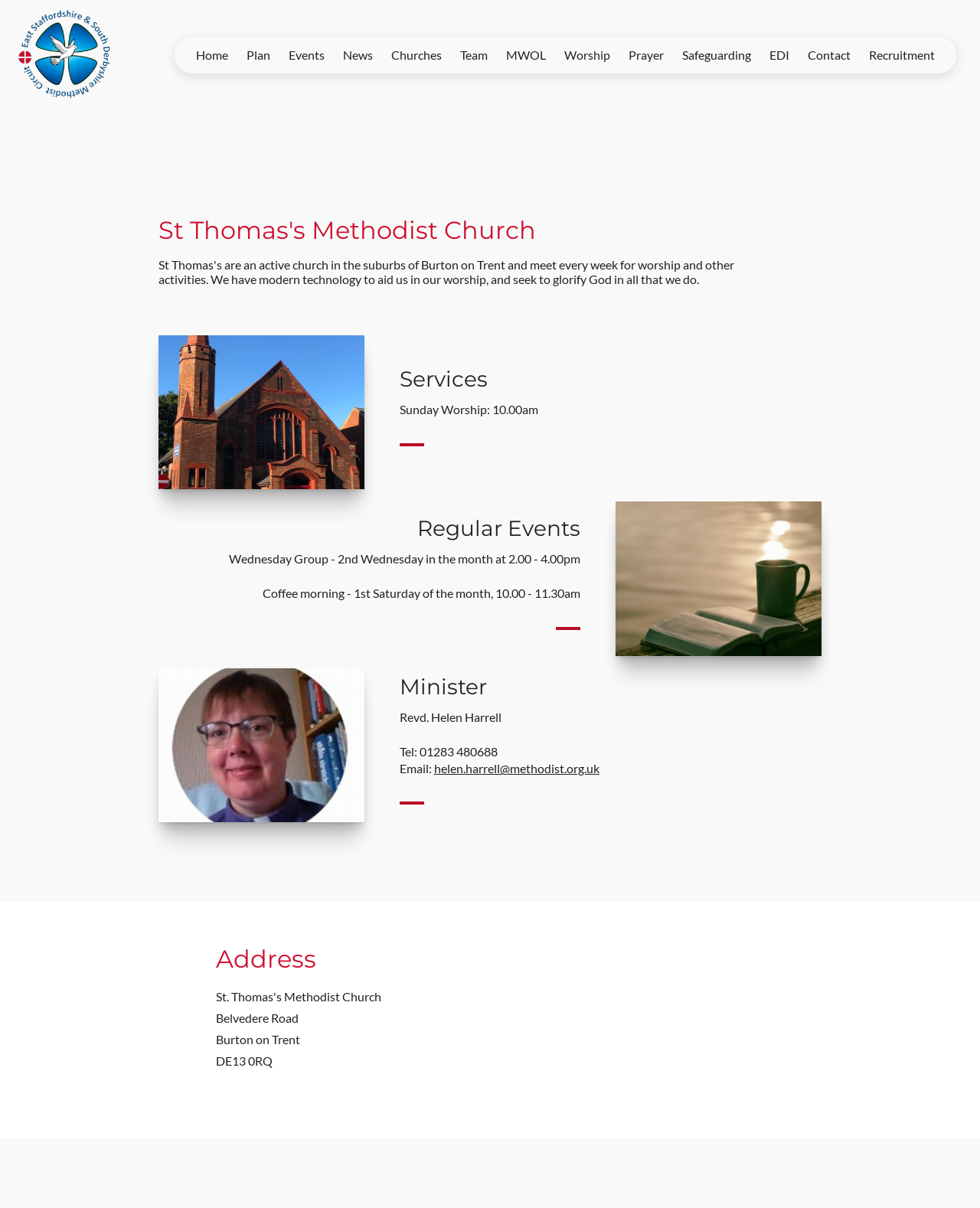Locate the bounding box coordinates of the element that should be clicked to fulfill the instruction: "Check the Church's address".

[0.22, 0.816, 0.78, 0.887]